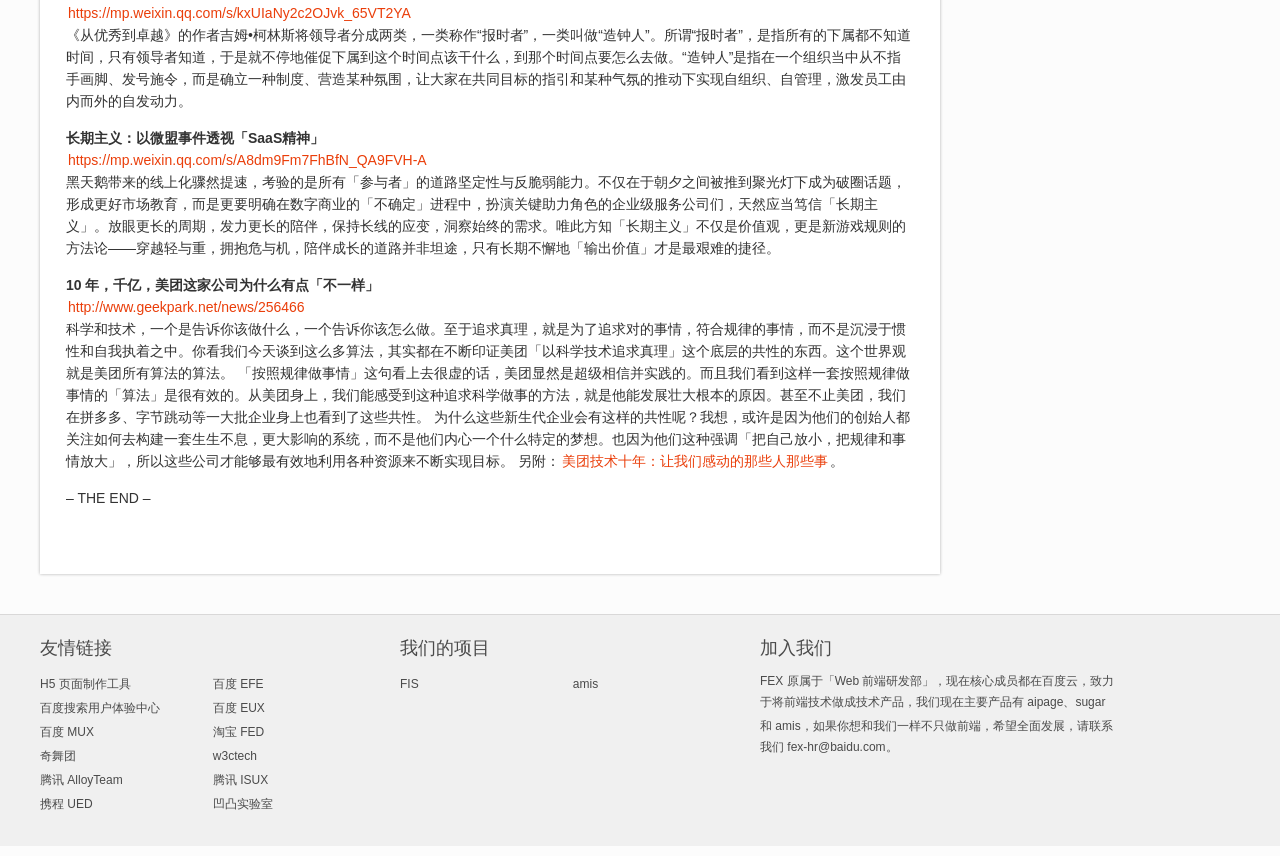What is the URL of the link below the text '《从优秀到卓越》的作者吉姆•柯林斯将领导者分成两类，一类称作“报时者”，一类叫做“造钟人”。'?
Please respond to the question with a detailed and informative answer.

I found the URL of the link by looking at the link element with ID 395, which is located below the StaticText element with the given text.